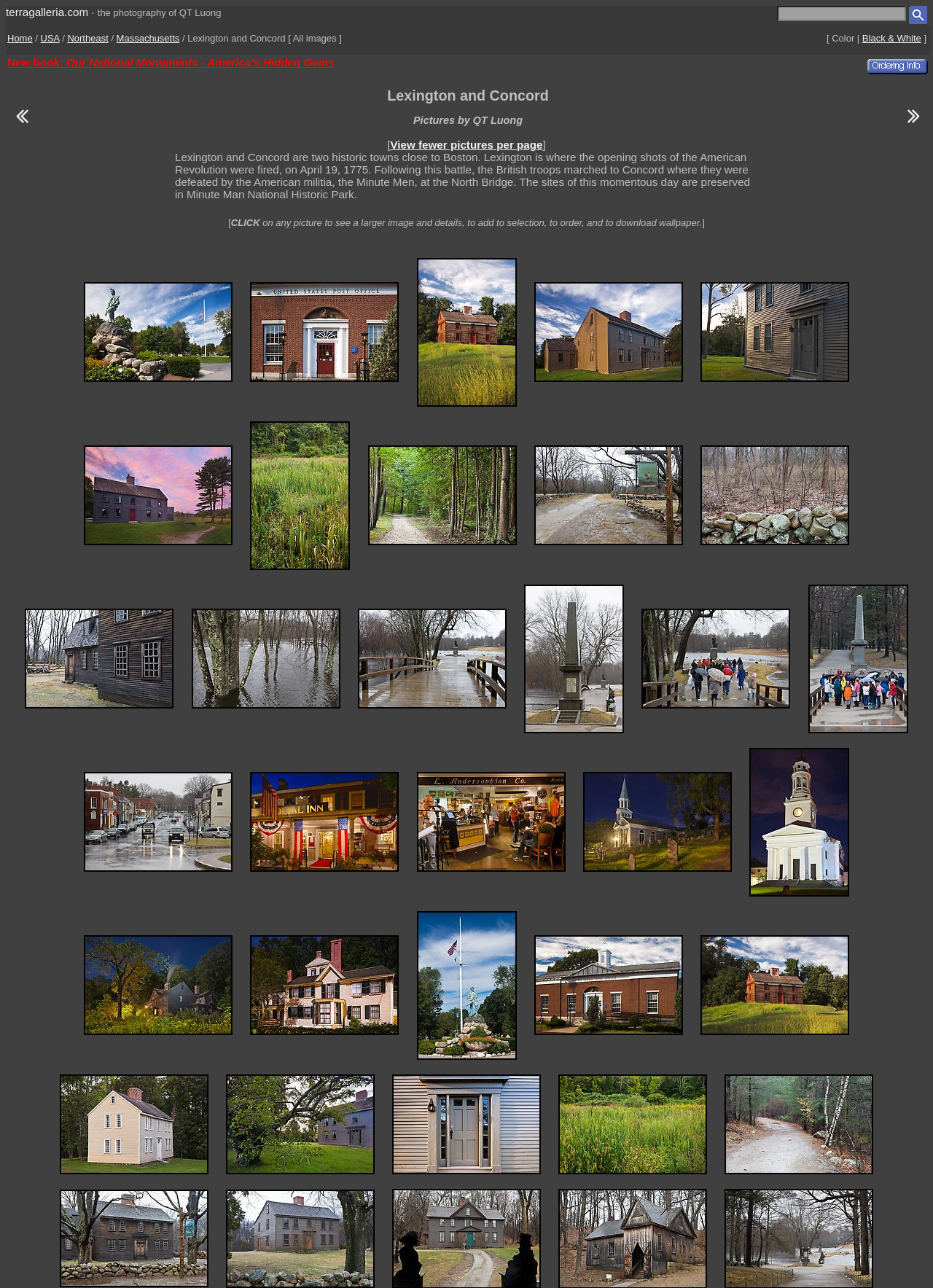Find the bounding box coordinates for the area you need to click to carry out the instruction: "View pictures of Boston". The coordinates should be four float numbers between 0 and 1, indicated as [left, top, right, bottom].

[0.008, 0.092, 0.039, 0.102]